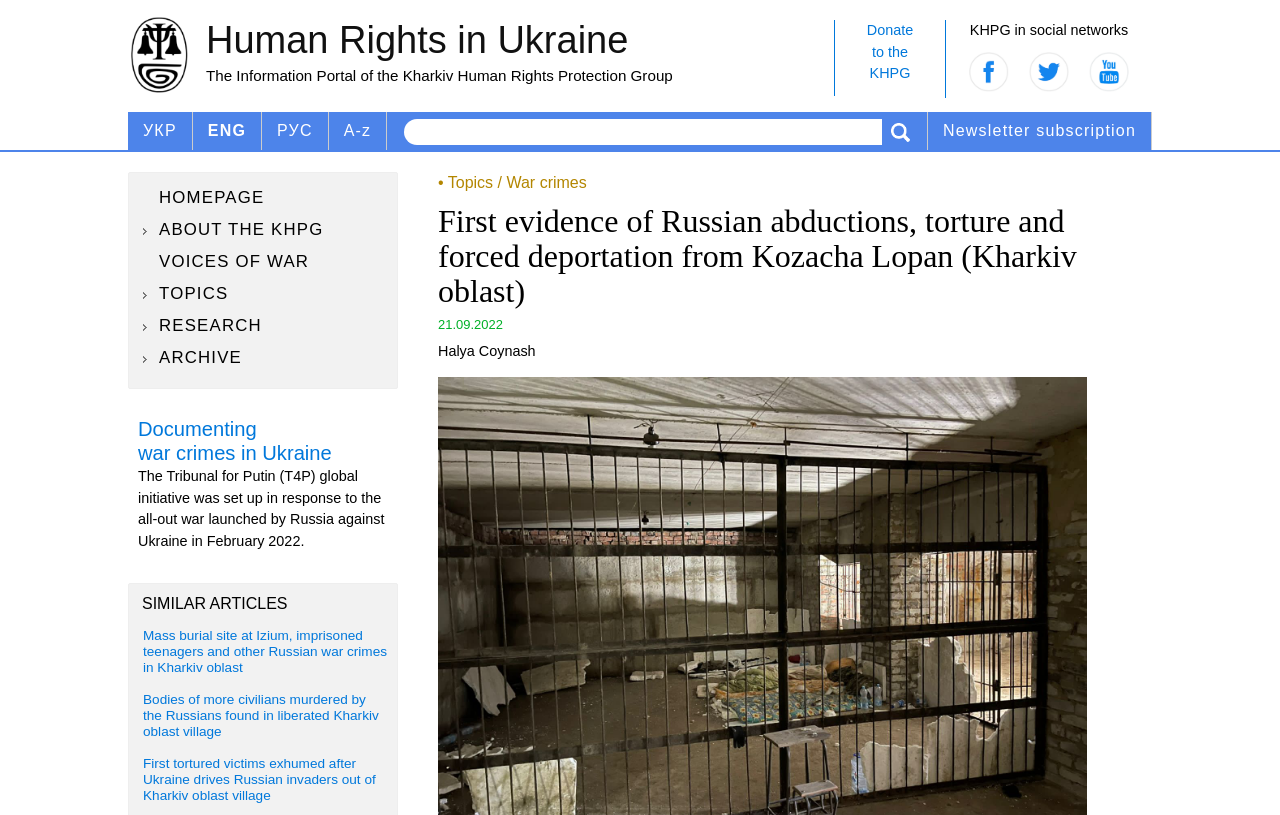What is the topic of the article?
Kindly answer the question with as much detail as you can.

I found the answer by looking at the main content section of the webpage, where there are several links and headings related to war crimes in Ukraine. The heading 'First evidence of Russian abductions, torture and forced deportation from Kozacha Lopan (Kharkiv oblast)' suggests that the article is about war crimes committed by Russia in Ukraine.